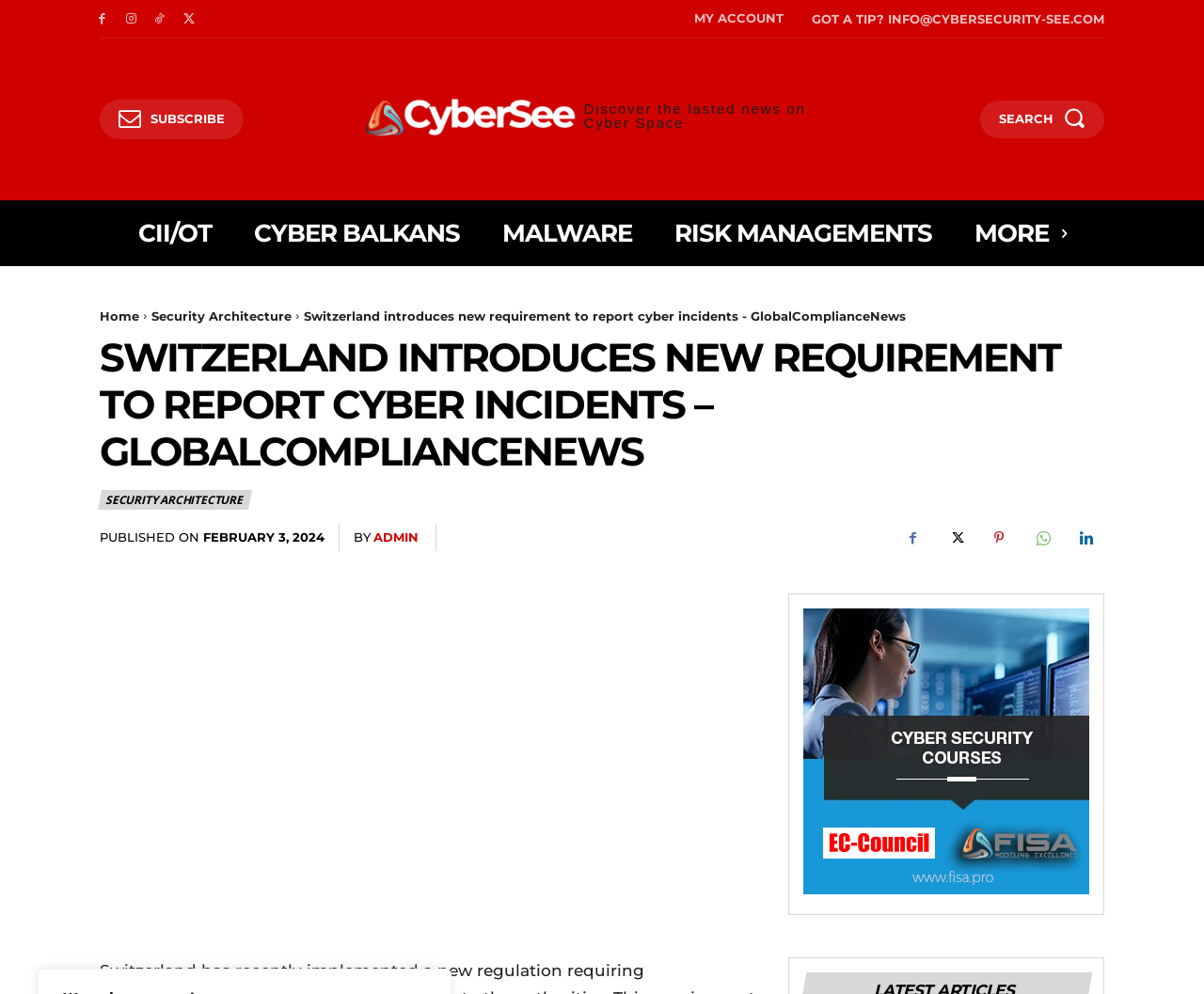Please identify the bounding box coordinates of the area that needs to be clicked to fulfill the following instruction: "Check the latest news on Cyber Space."

[0.297, 0.091, 0.703, 0.14]